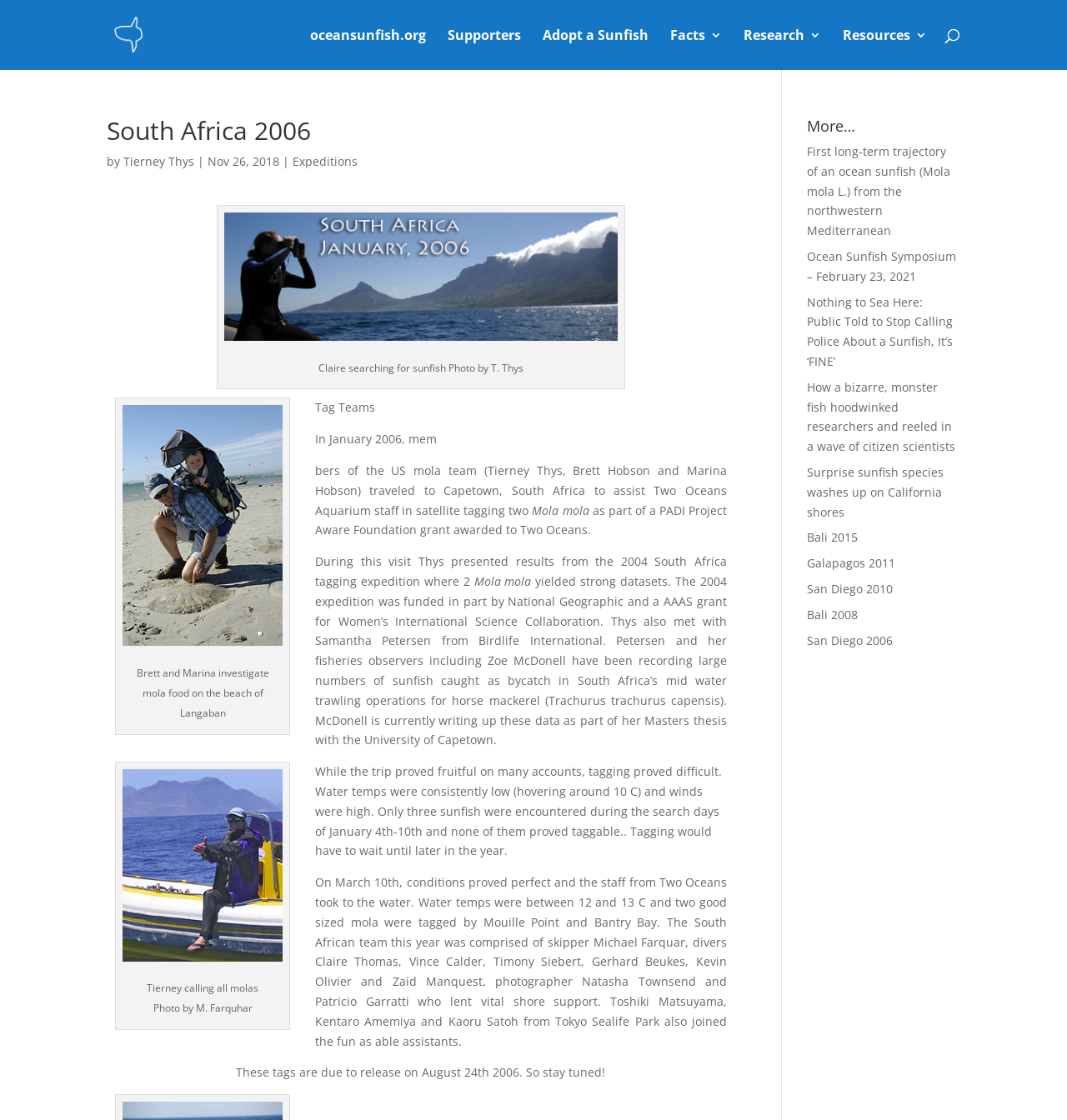Locate the bounding box coordinates of the clickable area needed to fulfill the instruction: "visit oceansunfish.org".

[0.291, 0.026, 0.399, 0.062]